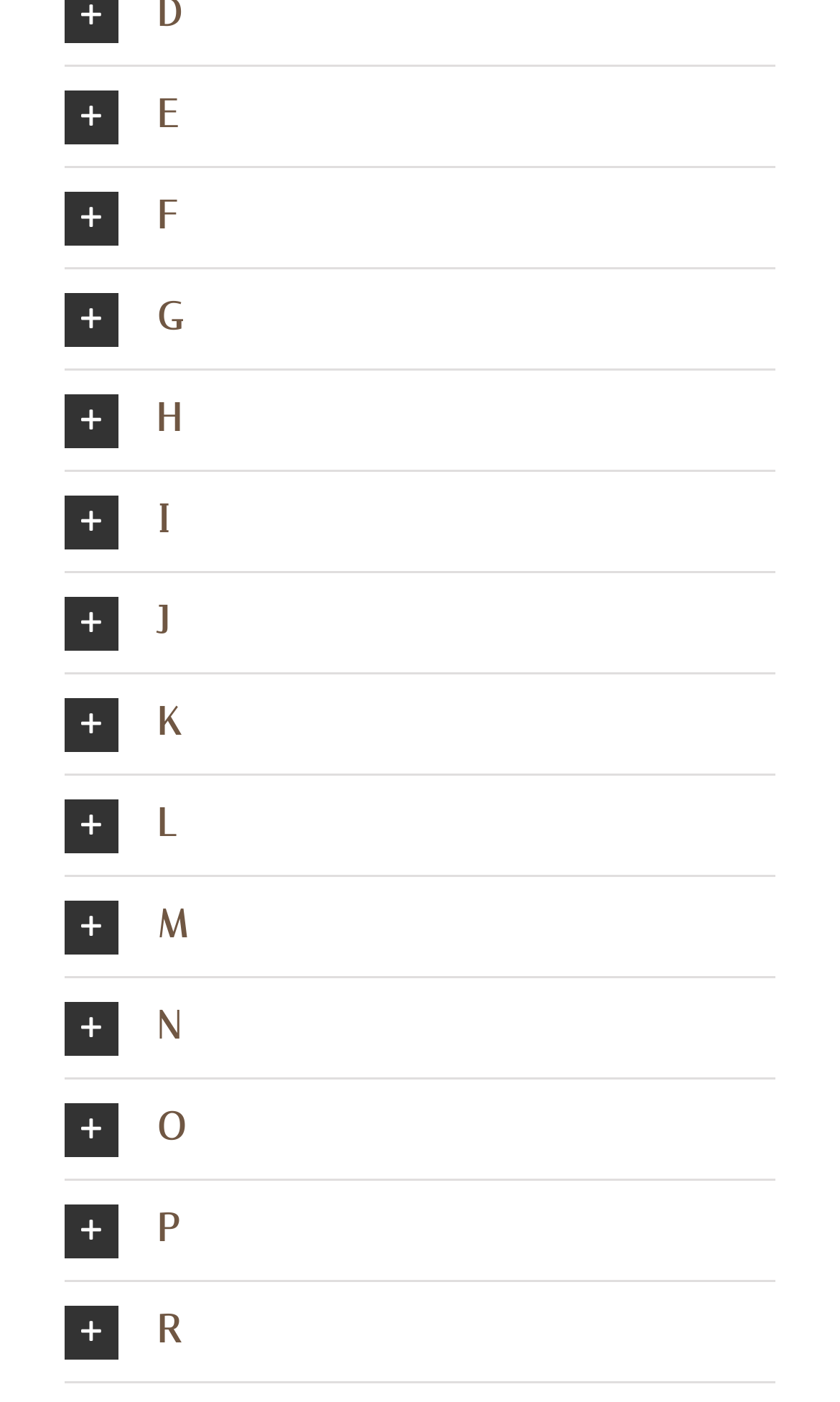Please specify the bounding box coordinates of the region to click in order to perform the following instruction: "Expand the 'G' section".

[0.077, 0.192, 0.923, 0.263]